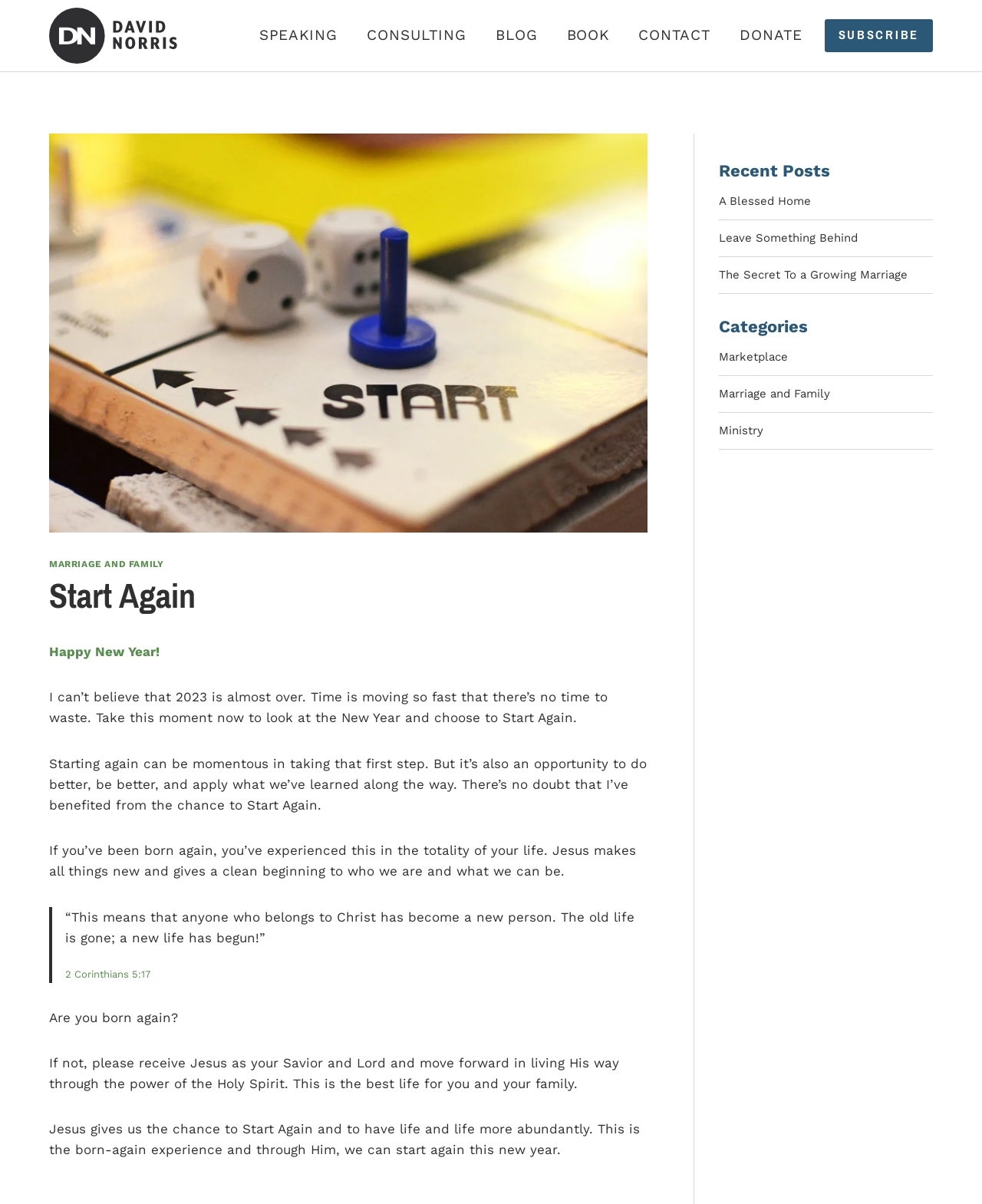Specify the bounding box coordinates of the area that needs to be clicked to achieve the following instruction: "Explore the 'BLOG' section".

[0.49, 0.01, 0.562, 0.049]